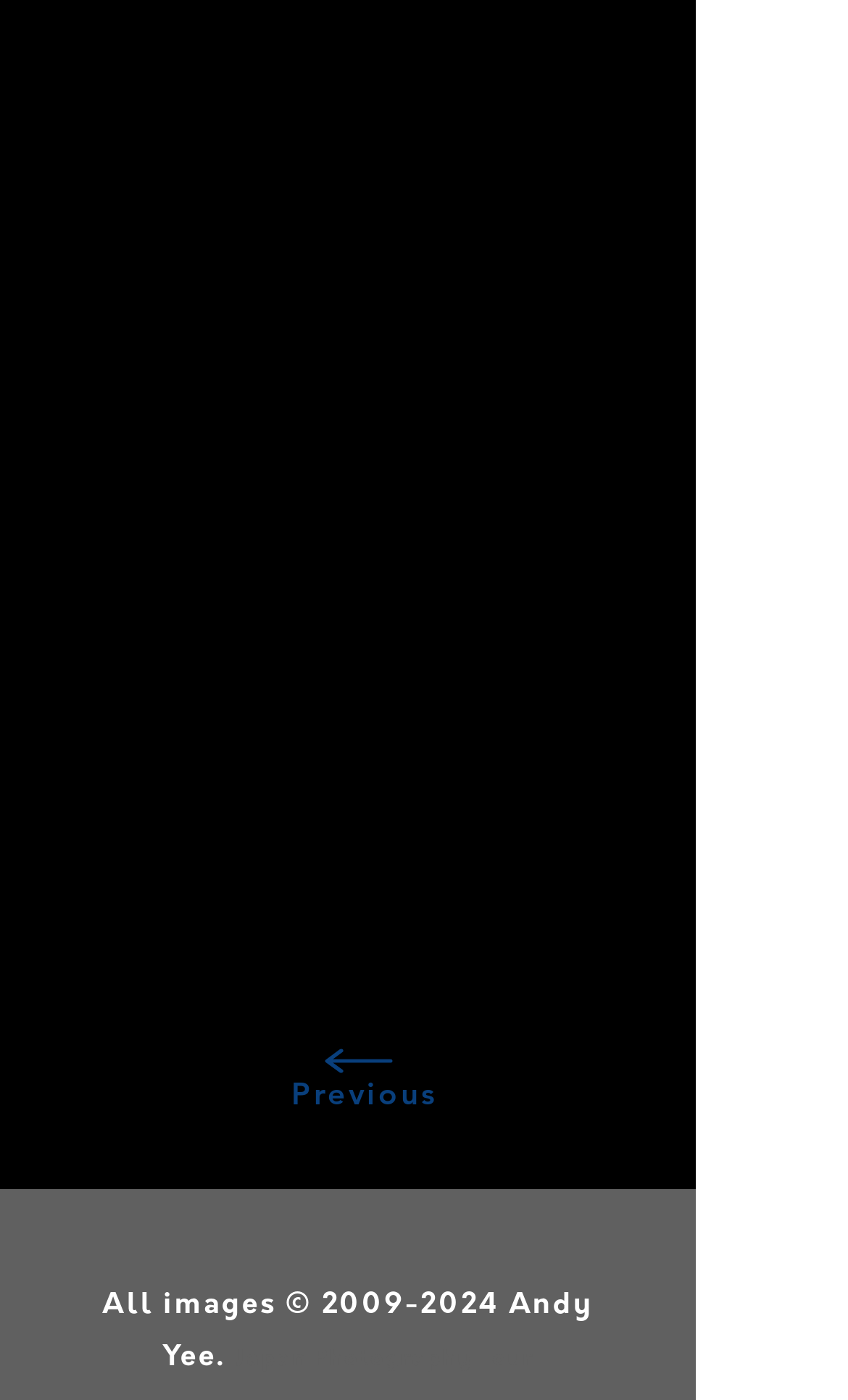Please analyze the image and provide a thorough answer to the question:
What is the theme of the photography tour?

The theme of the photography tour can be inferred from the static text element in the footer section, which mentions 'Japan Photography Tour'.